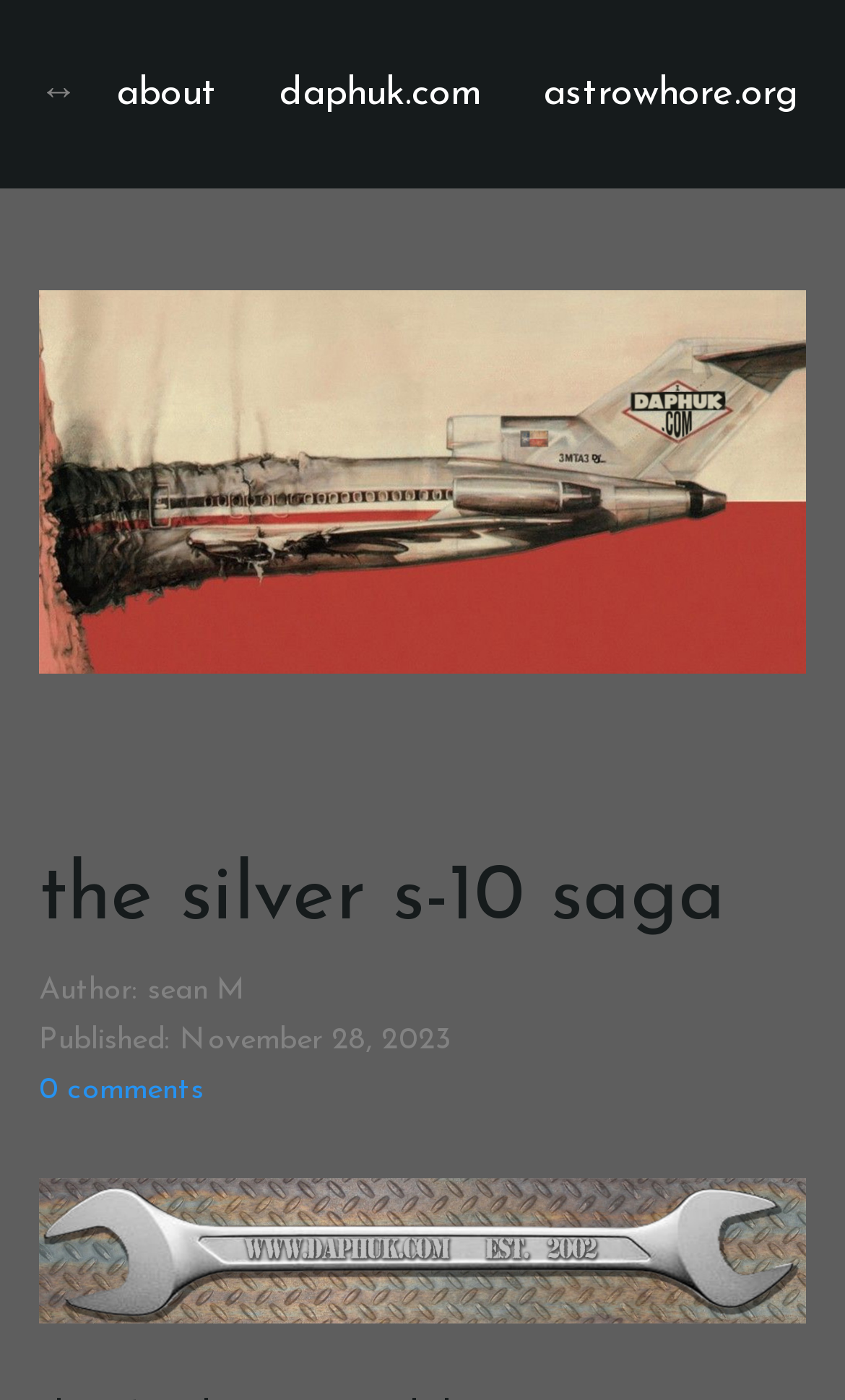Show the bounding box coordinates for the HTML element as described: "alt="daphuk.com header image"".

[0.046, 0.207, 0.954, 0.481]